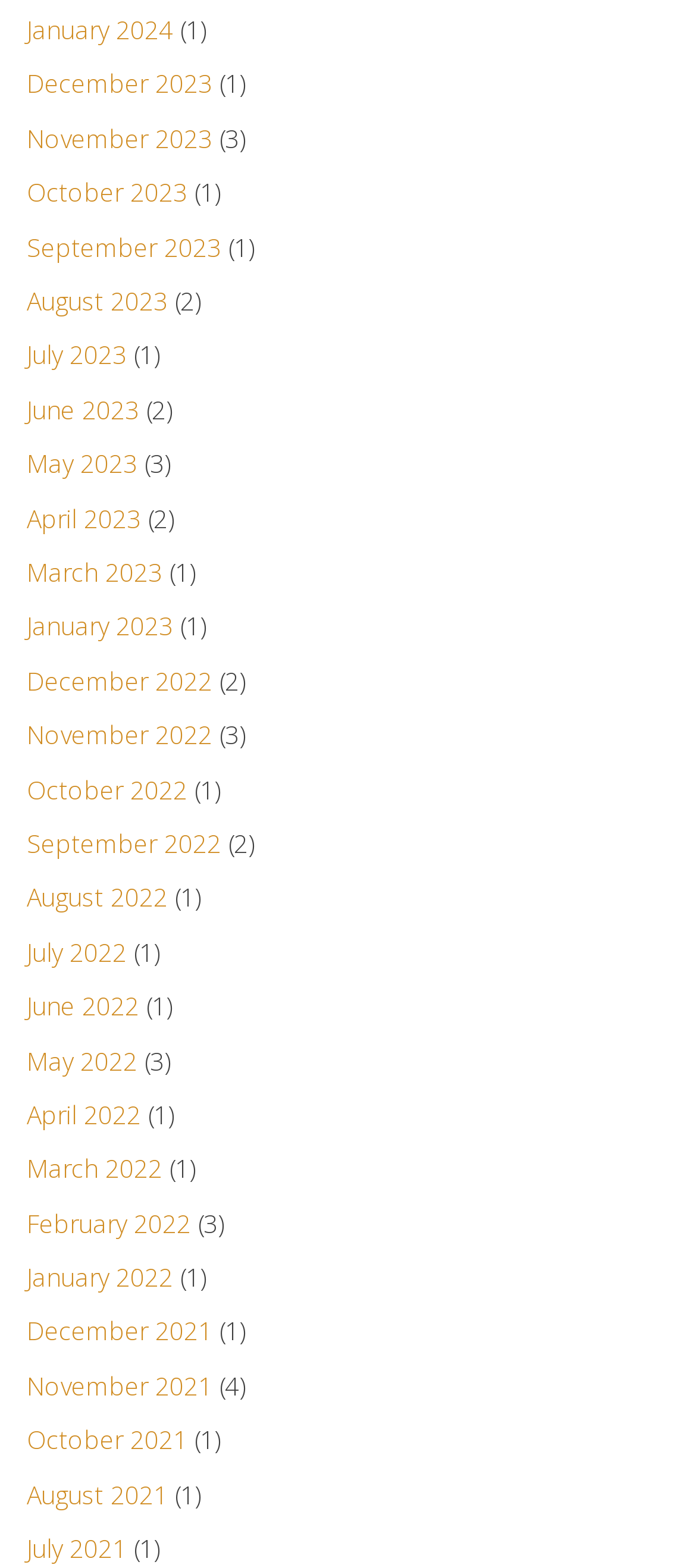Identify the bounding box coordinates of the clickable region to carry out the given instruction: "Check November 2023".

[0.038, 0.077, 0.305, 0.099]